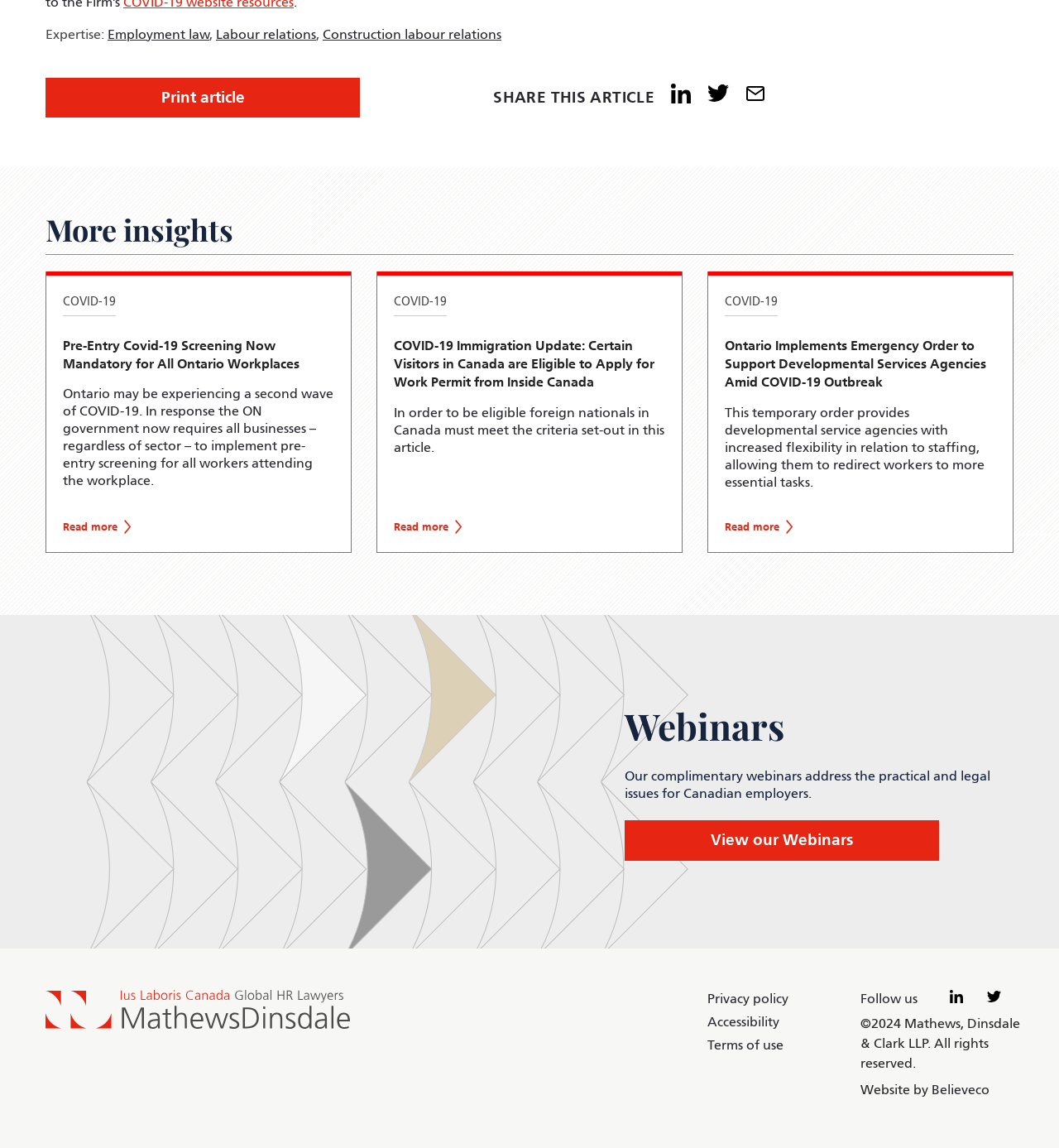Answer the following inquiry with a single word or phrase:
How can users follow the law firm on social media?

Through LinkedIn and Twitter